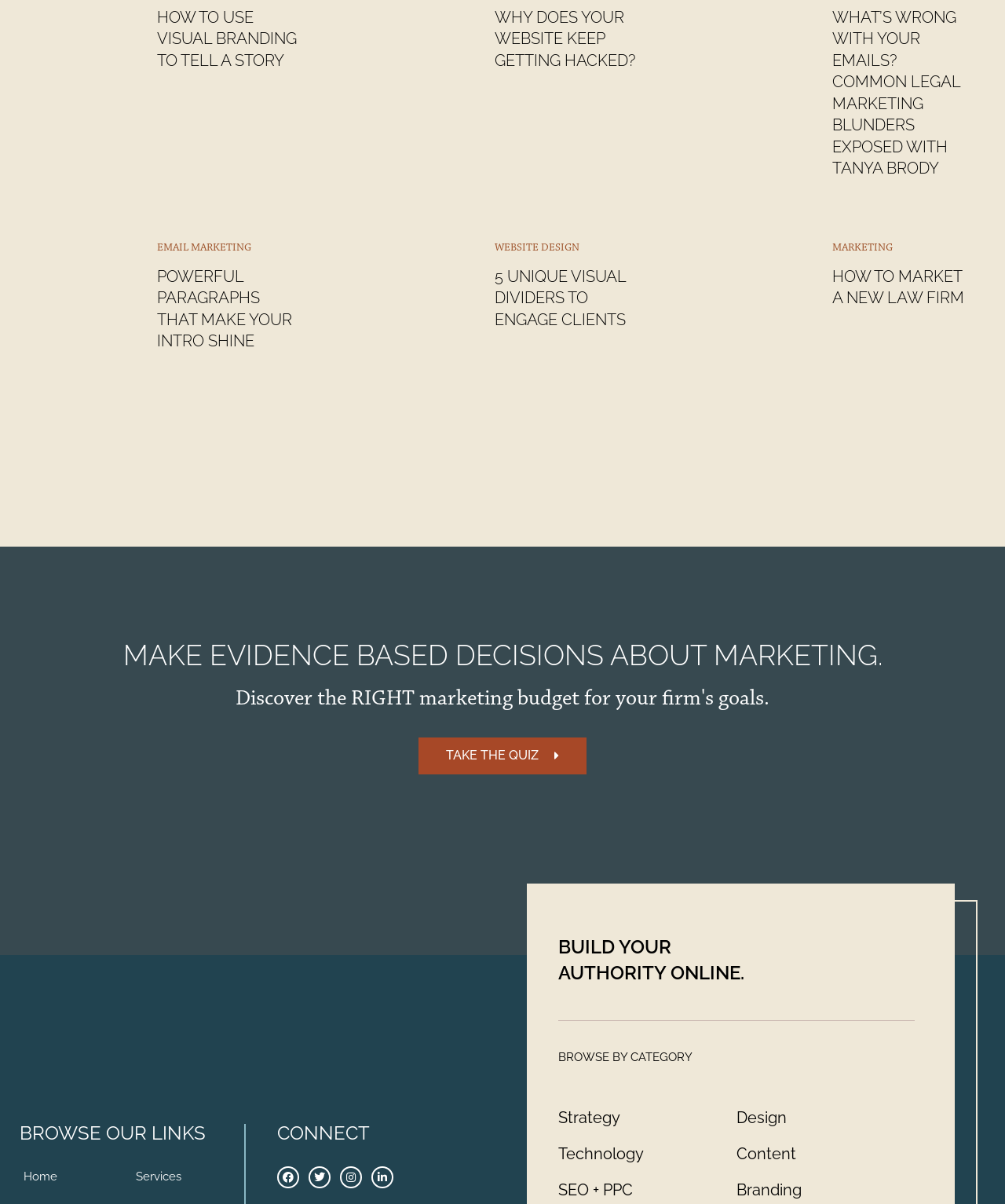Using the image as a reference, answer the following question in as much detail as possible:
What is the topic of the article with the heading 'HOW TO MARKET A NEW LAW FIRM'?

The article with the heading 'HOW TO MARKET A NEW LAW FIRM' appears to provide guidance and strategies for marketing a new law firm, likely covering topics such as law firm marketing strategies, online presence, and competitive landscape.